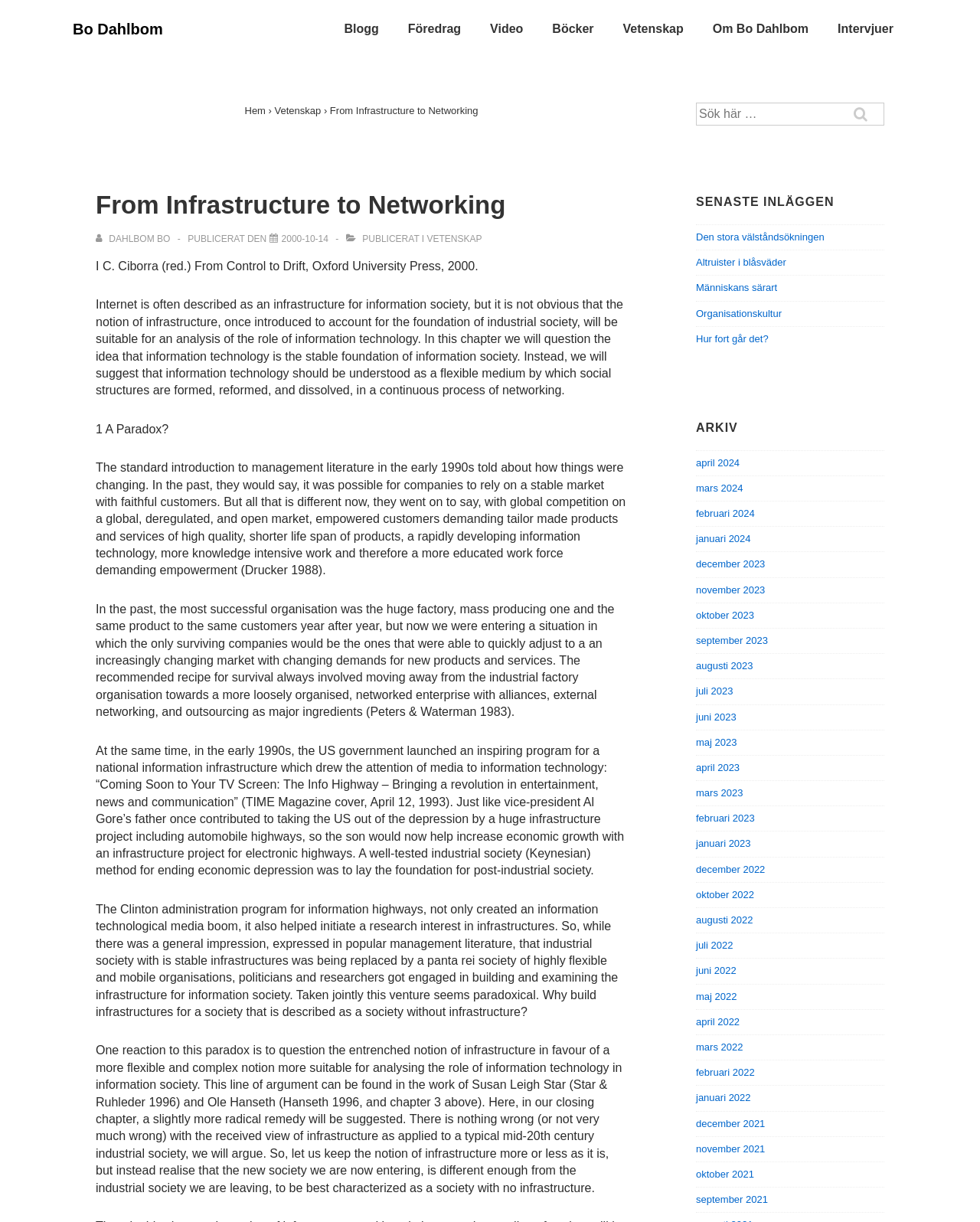Given the description: "Intervjuer", determine the bounding box coordinates of the UI element. The coordinates should be formatted as four float numbers between 0 and 1, [left, top, right, bottom].

[0.841, 0.009, 0.926, 0.039]